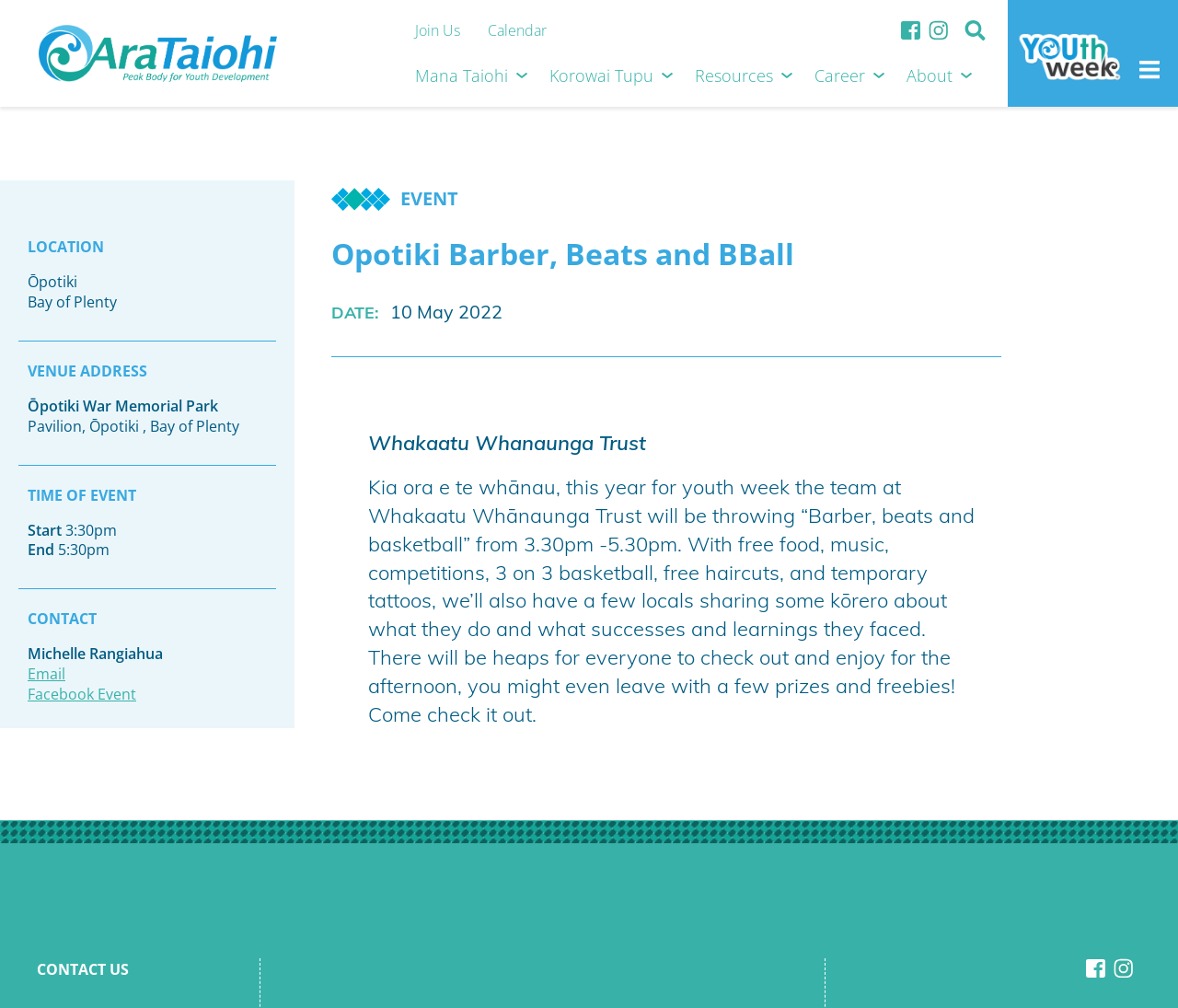Give an in-depth explanation of the webpage layout and content.

The webpage appears to be an event page for "Opotiki Barber, Beats and BBall" organized by Whakaatu Whanaunga Trust in Ōpotiki, Bay of Plenty. 

At the top, there is a prominent heading "ARA TAIOHI" with a link to the same name. Below it, there are several links to different pages, including "Youth Week", "Mana Taiohi", "Korowai Tupu", "Resources", "Career", "About", and "Join Us". 

On the top right, there are social media links to Facebook and Instagram. 

Below the links, there is a section with location information, including "Ōpotiki" and "Bay of Plenty". 

Underneath, there is a section with the venue address, "Ōpotiki War Memorial Park, Pavilion, Ōpotiki, Bay of Plenty". 

Next, there is a section with the time of the event, from 3:30 pm to 5:30 pm. 

Following that, there is a section with contact information, including the name "Michelle Rangiahua" and links to "Email" and "Facebook Event". 

The main content of the page is a description of the event, which includes free food, music, competitions, 3 on 3 basketball, free haircuts, and temporary tattoos. There will also be locals sharing their stories and experiences. 

At the bottom, there is a separator line, followed by a "CONTACT US" section with social media links to Facebook and Instagram.